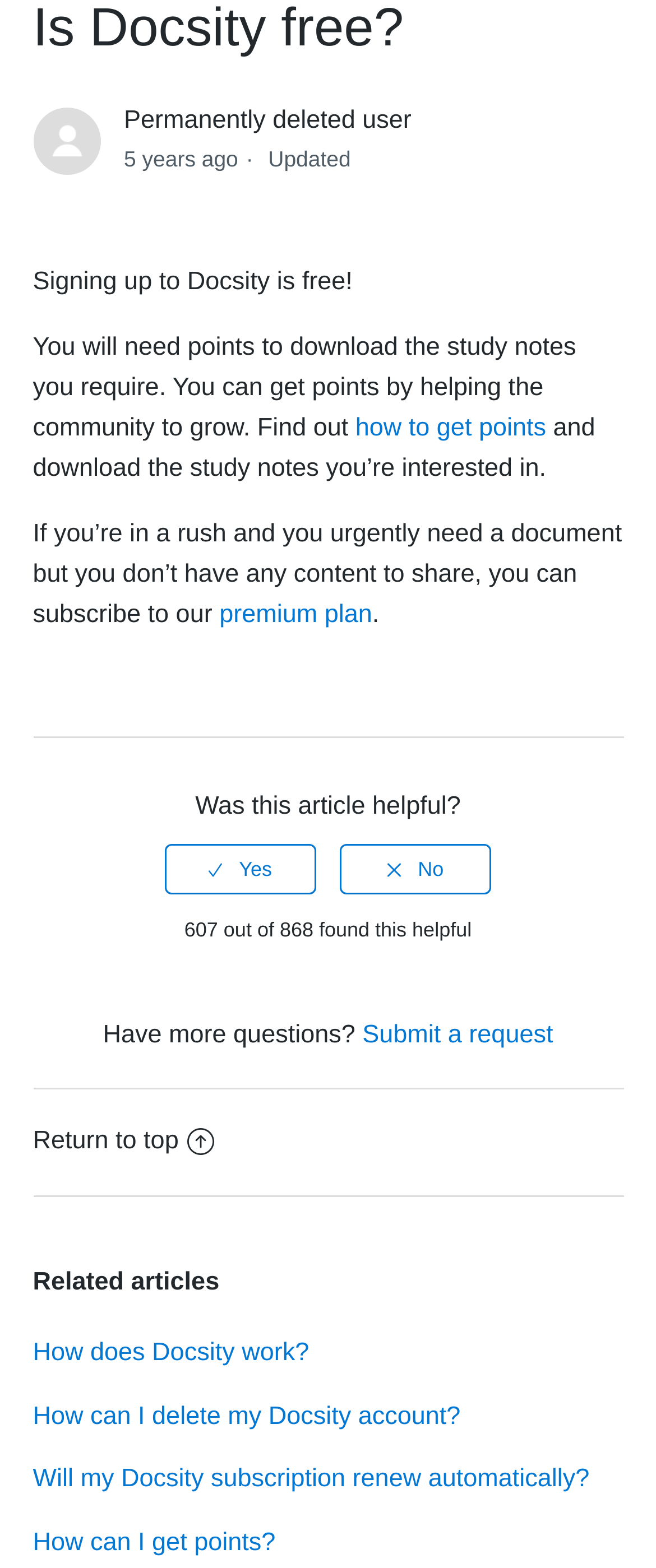Provide the bounding box for the UI element matching this description: "title="No"".

[0.518, 0.538, 0.749, 0.57]